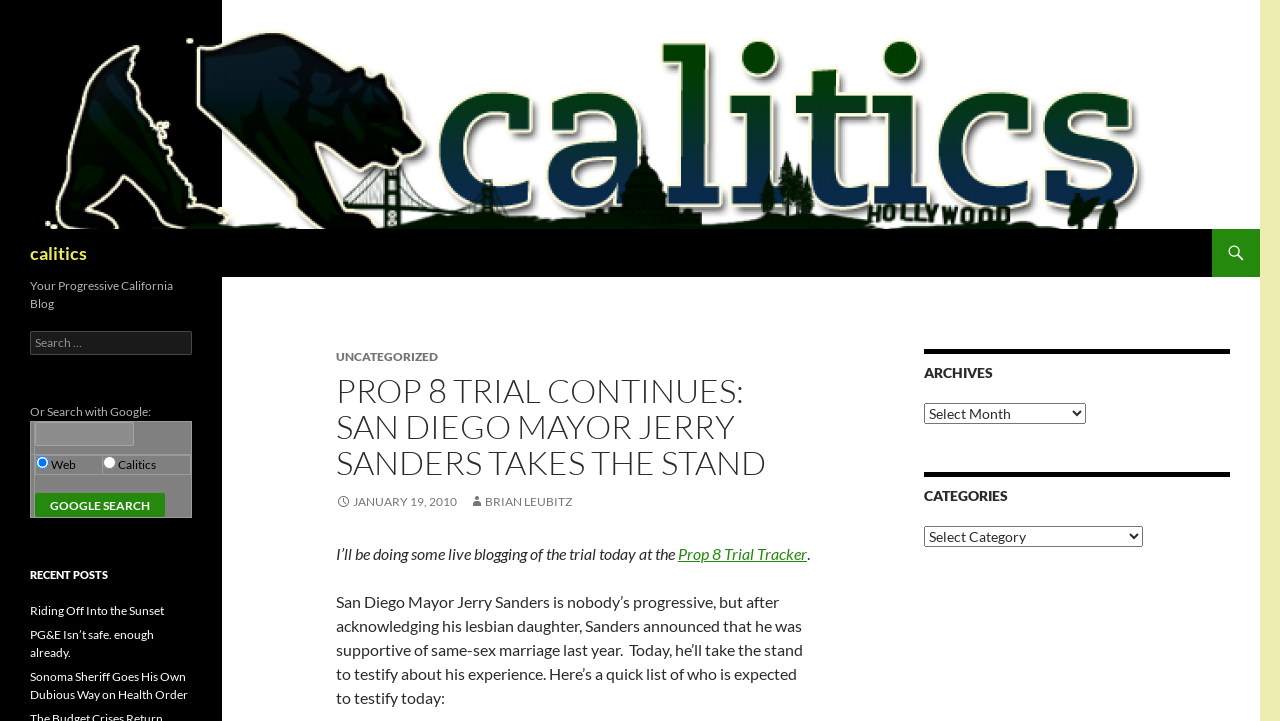Please find and report the bounding box coordinates of the element to click in order to perform the following action: "Search with Google". The coordinates should be expressed as four float numbers between 0 and 1, in the format [left, top, right, bottom].

[0.027, 0.684, 0.129, 0.717]